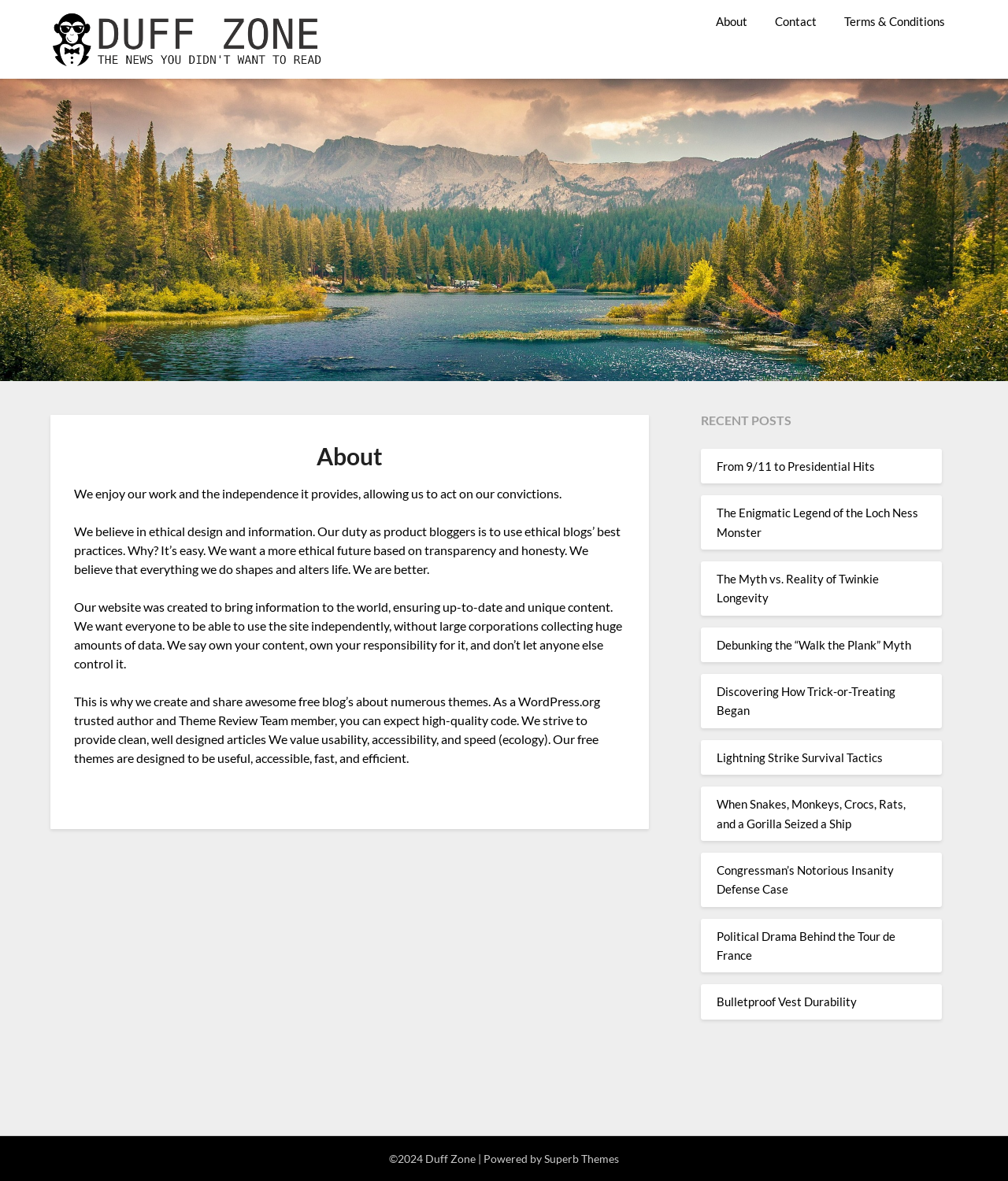Please specify the coordinates of the bounding box for the element that should be clicked to carry out this instruction: "read recent posts". The coordinates must be four float numbers between 0 and 1, formatted as [left, top, right, bottom].

[0.696, 0.348, 0.934, 0.365]